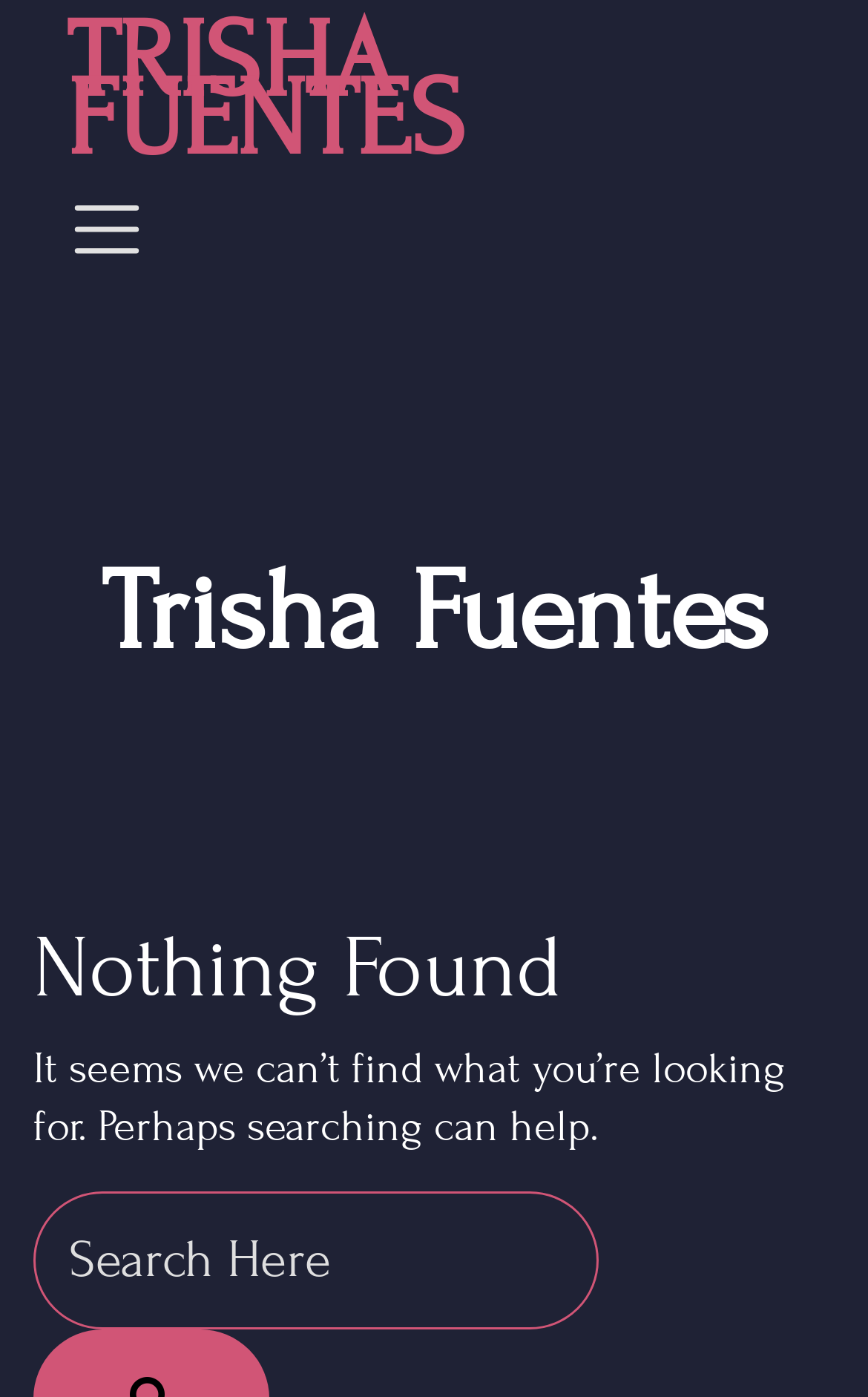Answer the question below in one word or phrase:
What is the message displayed when nothing is found?

It seems we can’t find what you’re looking for.